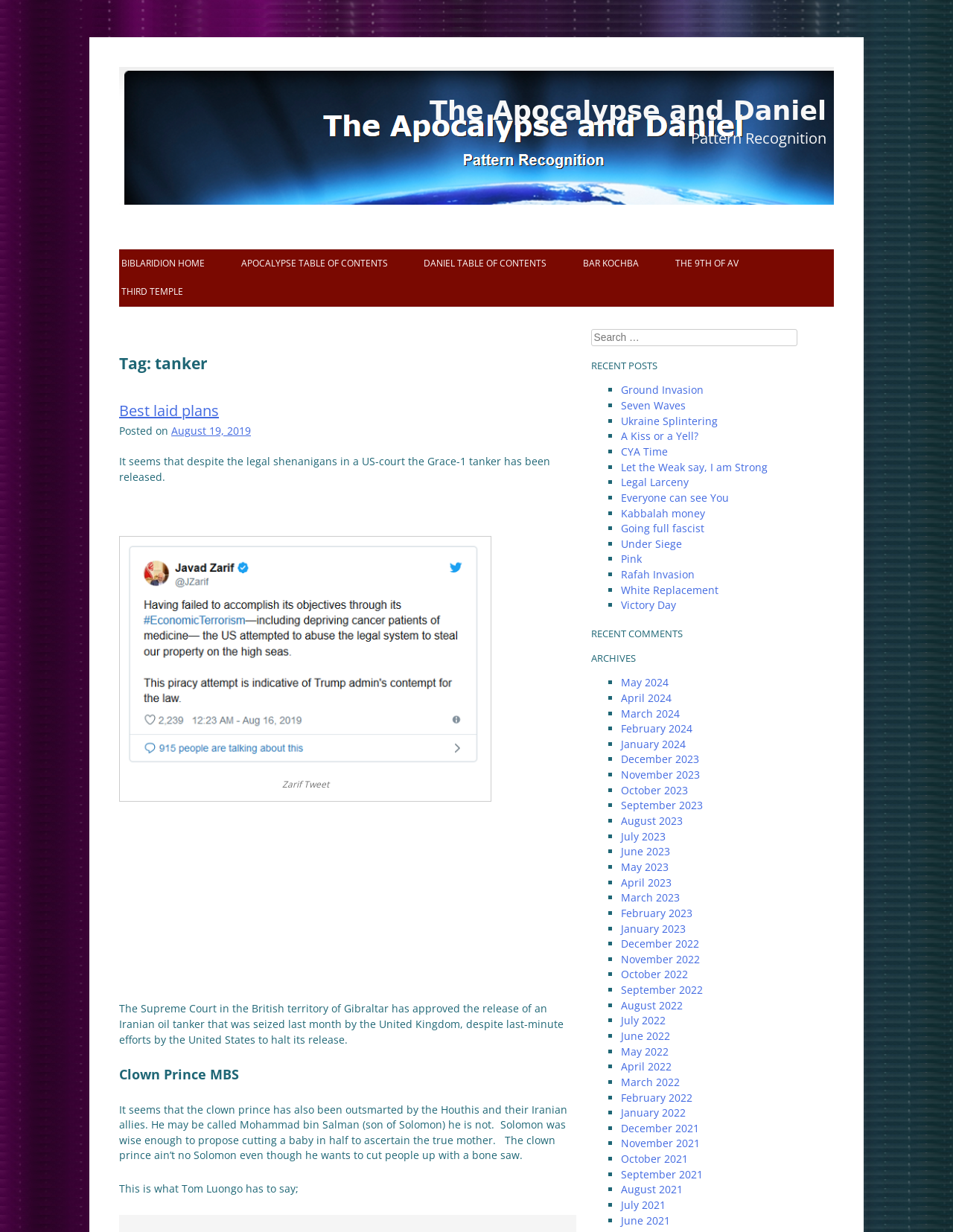Please identify the bounding box coordinates of the area I need to click to accomplish the following instruction: "Click on the 'Best laid plans' link".

[0.125, 0.325, 0.23, 0.341]